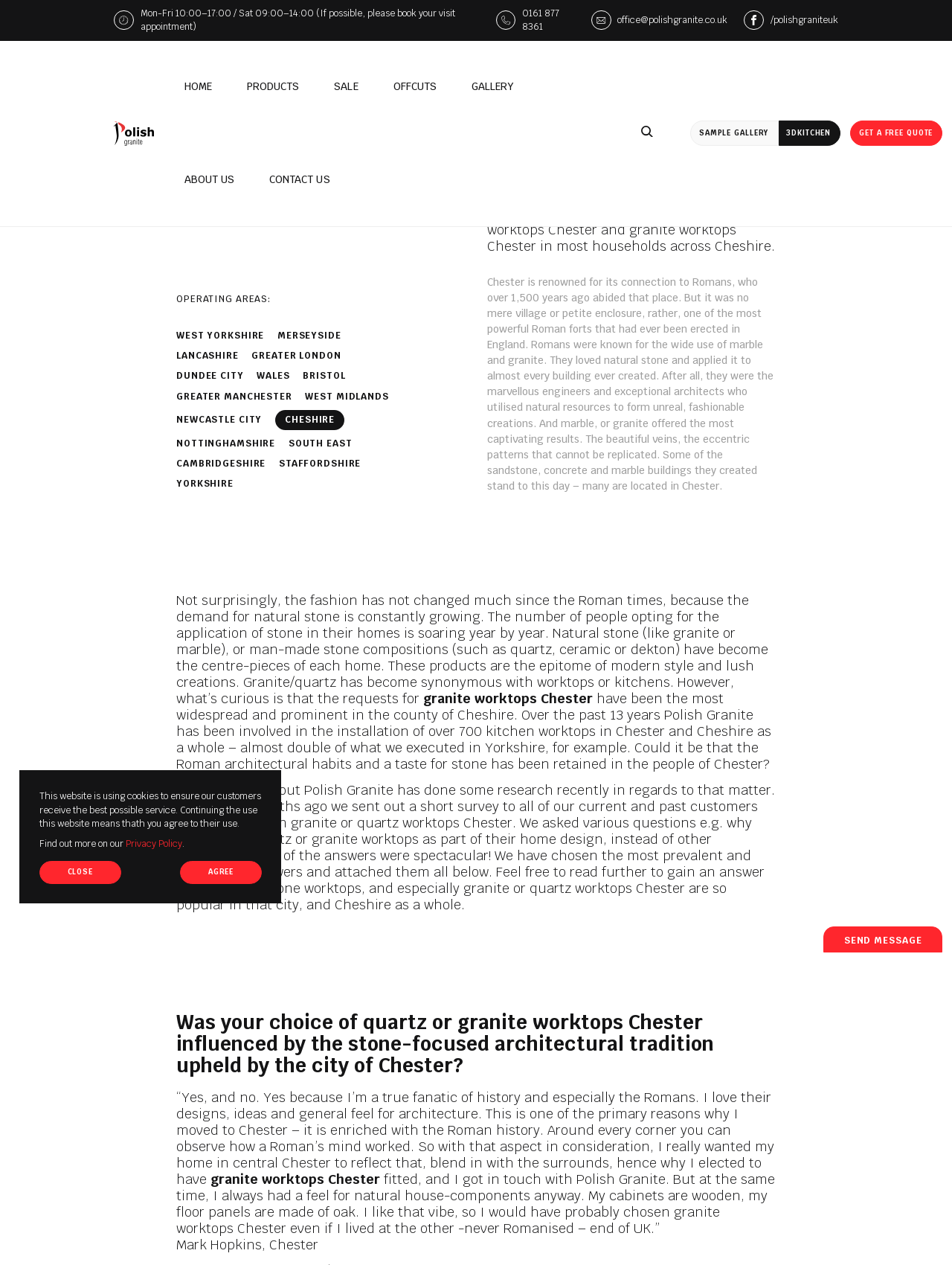Please identify the bounding box coordinates of the region to click in order to complete the task: "View the 'Homecoming' article". The coordinates must be four float numbers between 0 and 1, specified as [left, top, right, bottom].

None